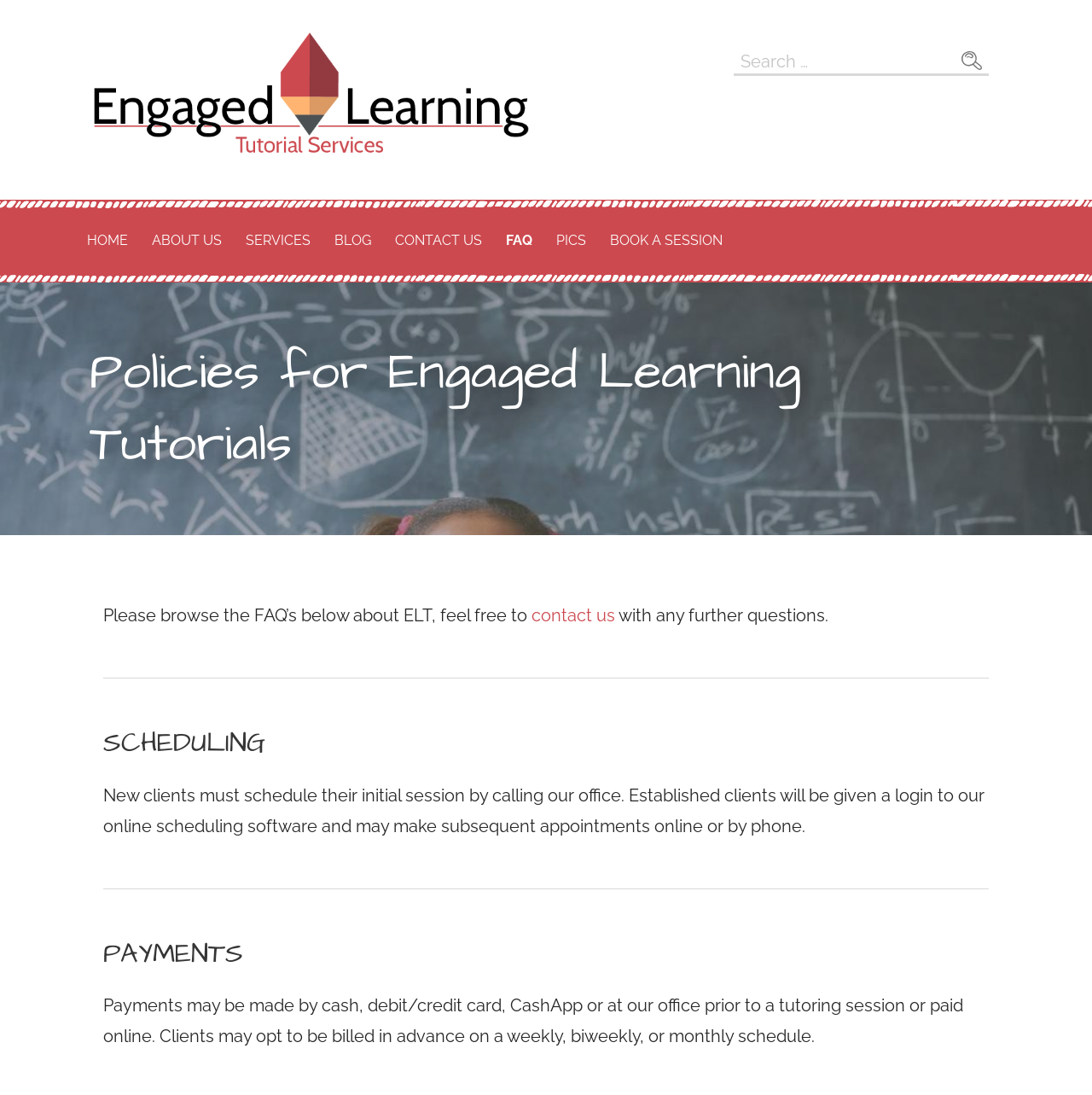Find and provide the bounding box coordinates for the UI element described here: "Products". The coordinates should be given as four float numbers between 0 and 1: [left, top, right, bottom].

None